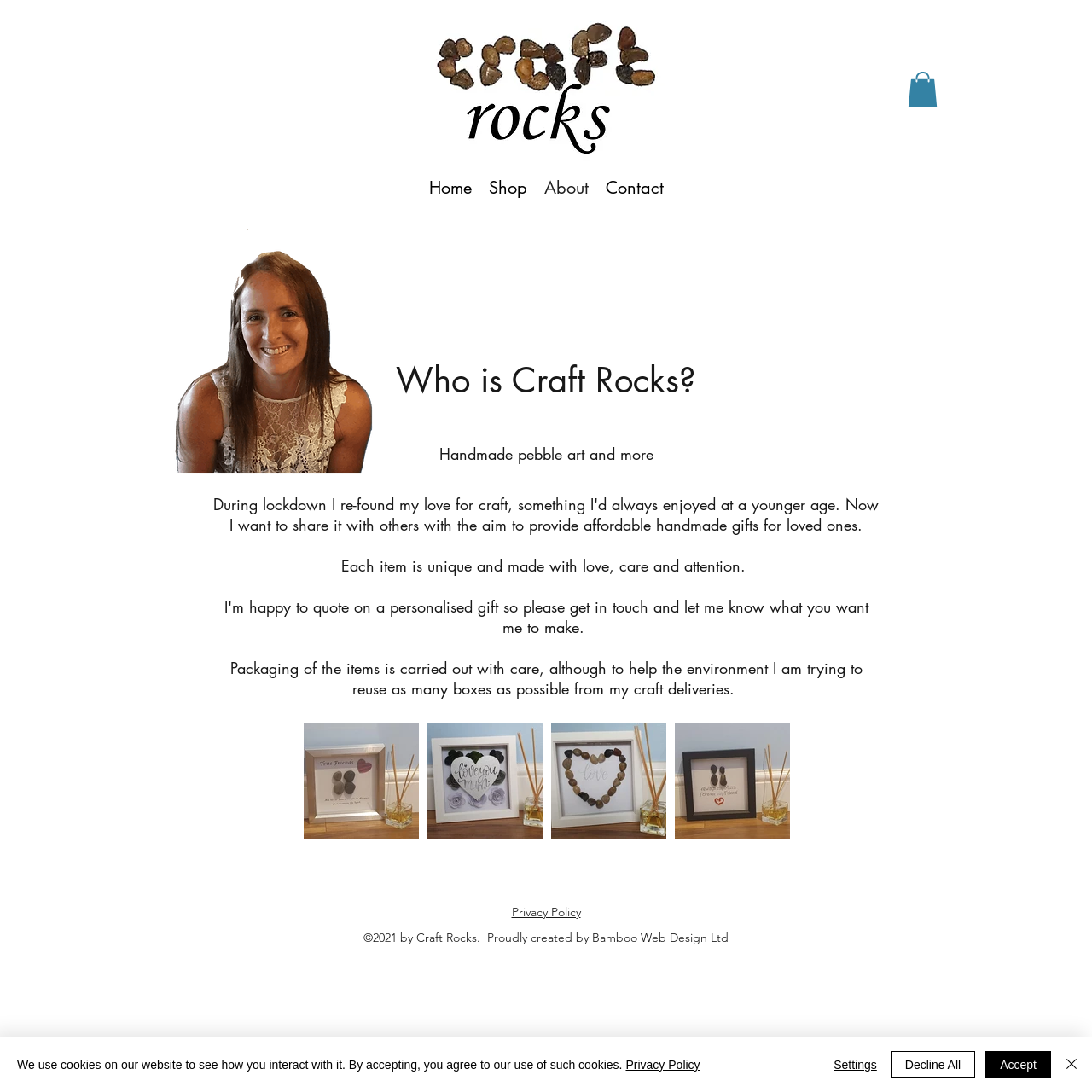Please specify the bounding box coordinates of the area that should be clicked to accomplish the following instruction: "Click the Craft Rocks logo". The coordinates should consist of four float numbers between 0 and 1, i.e., [left, top, right, bottom].

[0.359, 0.0, 0.641, 0.155]